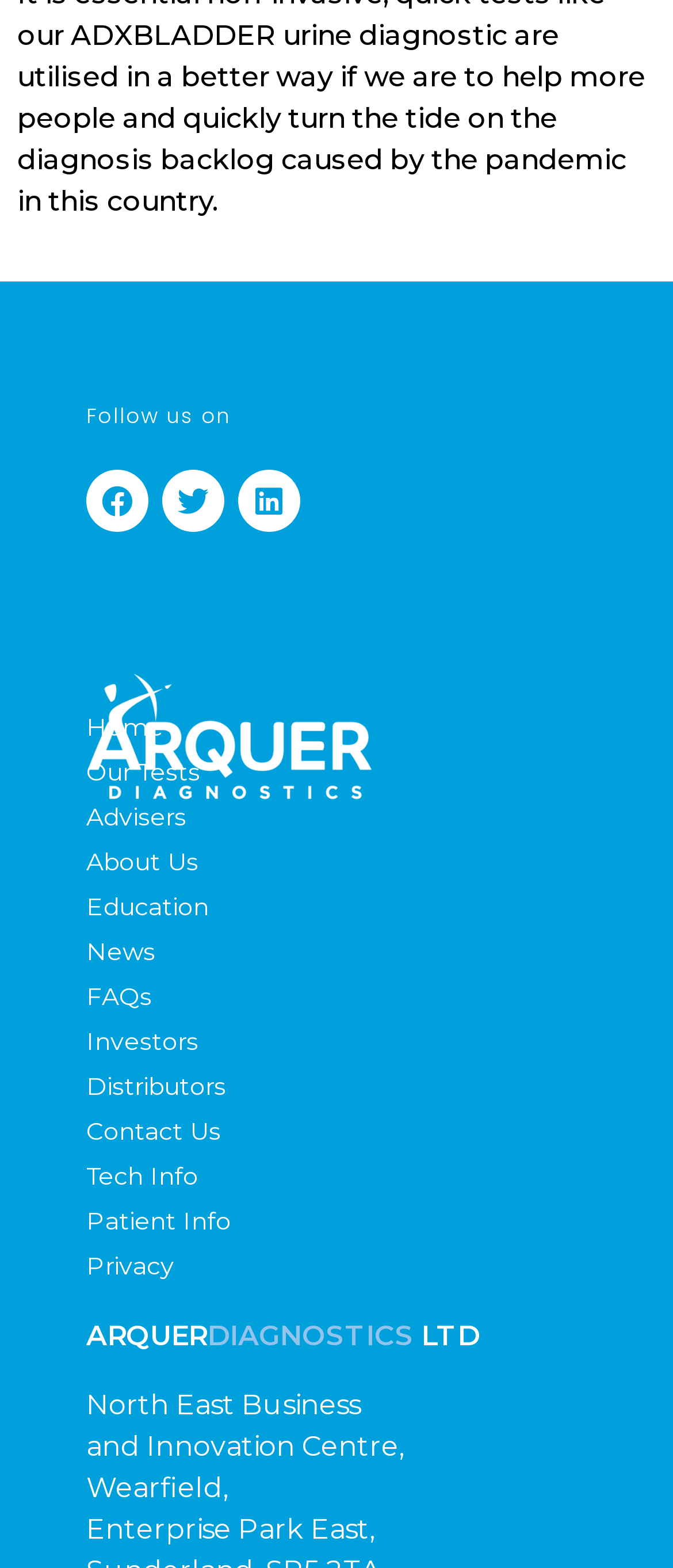Given the content of the image, can you provide a detailed answer to the question?
What is the last menu item?

I looked at the list of menu items on the webpage and found that the last item is 'Privacy', which is located at the bottom of the menu list.